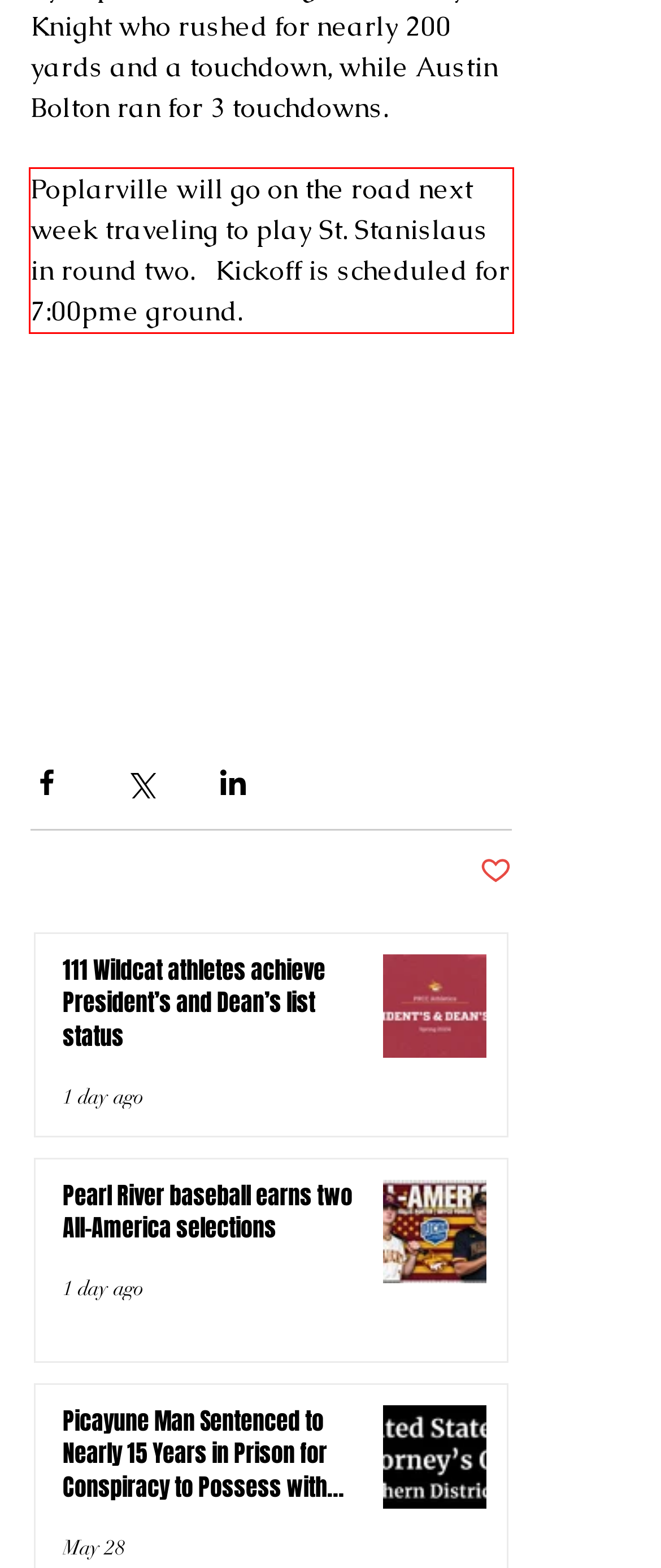Analyze the screenshot of the webpage that features a red bounding box and recognize the text content enclosed within this red bounding box.

Poplarville will go on the road next week traveling to play St. Stanislaus in round two. Kickoff is scheduled for 7:00pme ground.